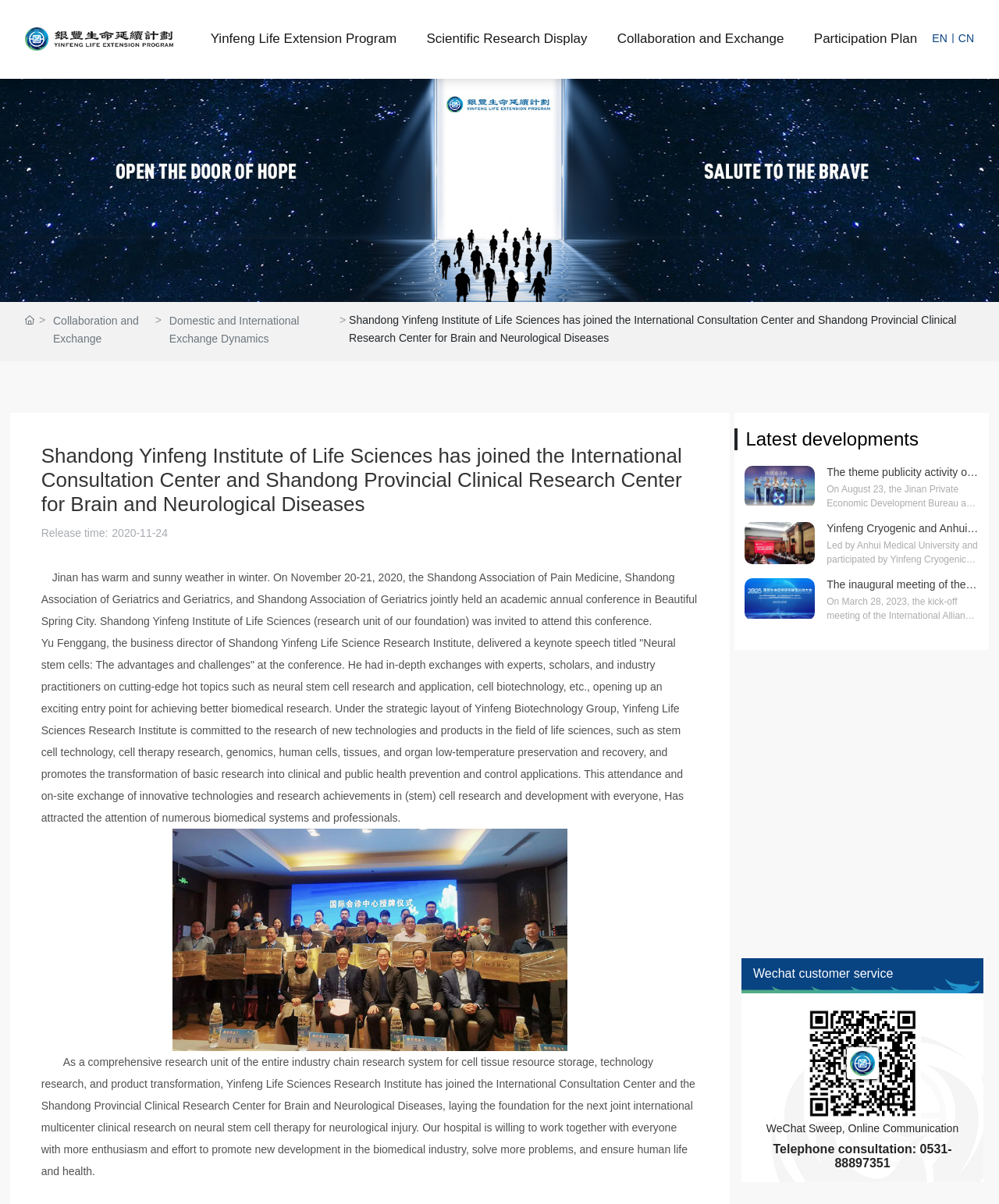Extract the bounding box coordinates for the UI element described by the text: "Contact Us". The coordinates should be in the form of [left, top, right, bottom] with values between 0 and 1.

None